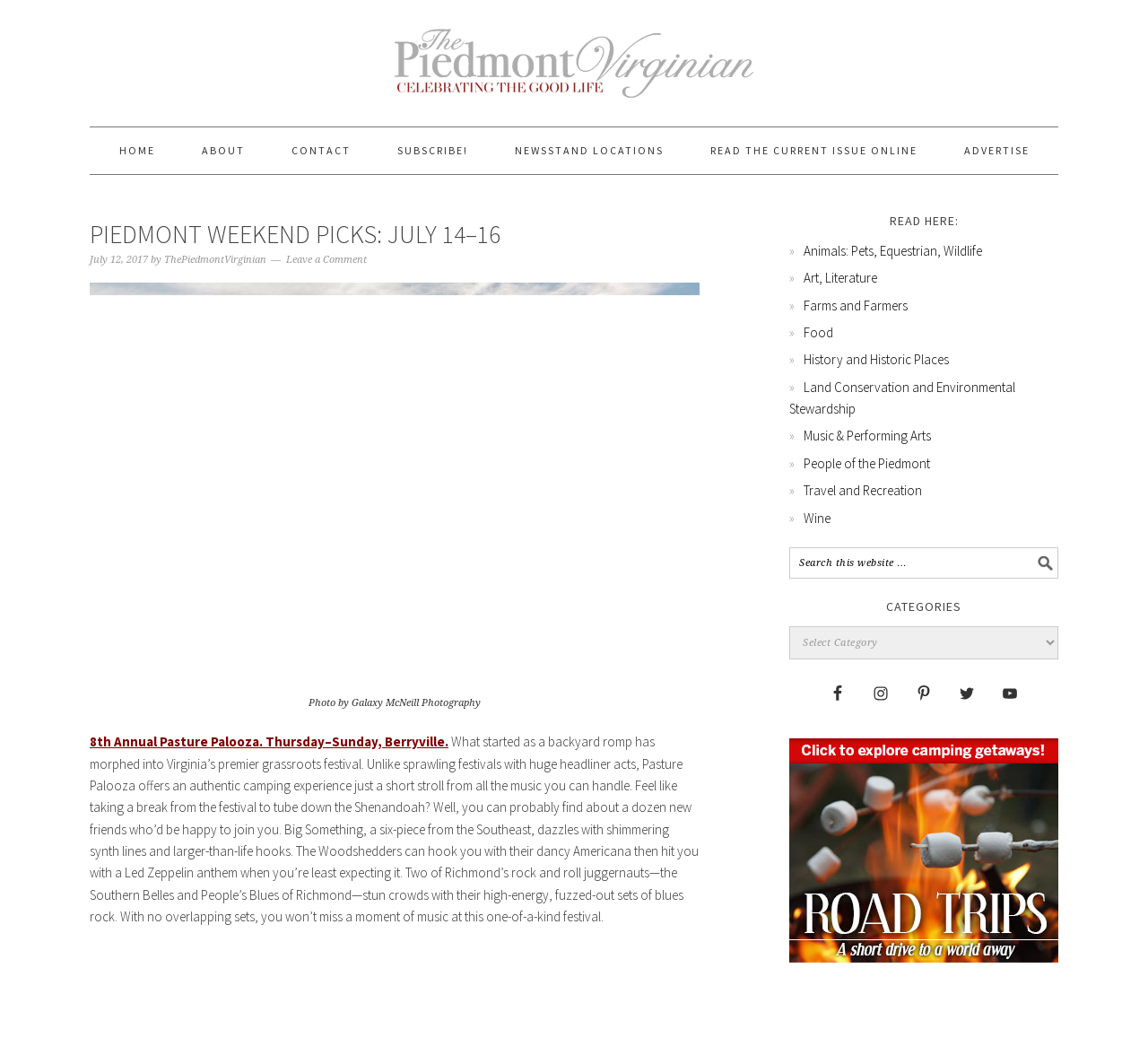Please determine the bounding box coordinates of the area that needs to be clicked to complete this task: 'Read the article about Pasture Palooza'. The coordinates must be four float numbers between 0 and 1, formatted as [left, top, right, bottom].

[0.078, 0.689, 0.391, 0.705]